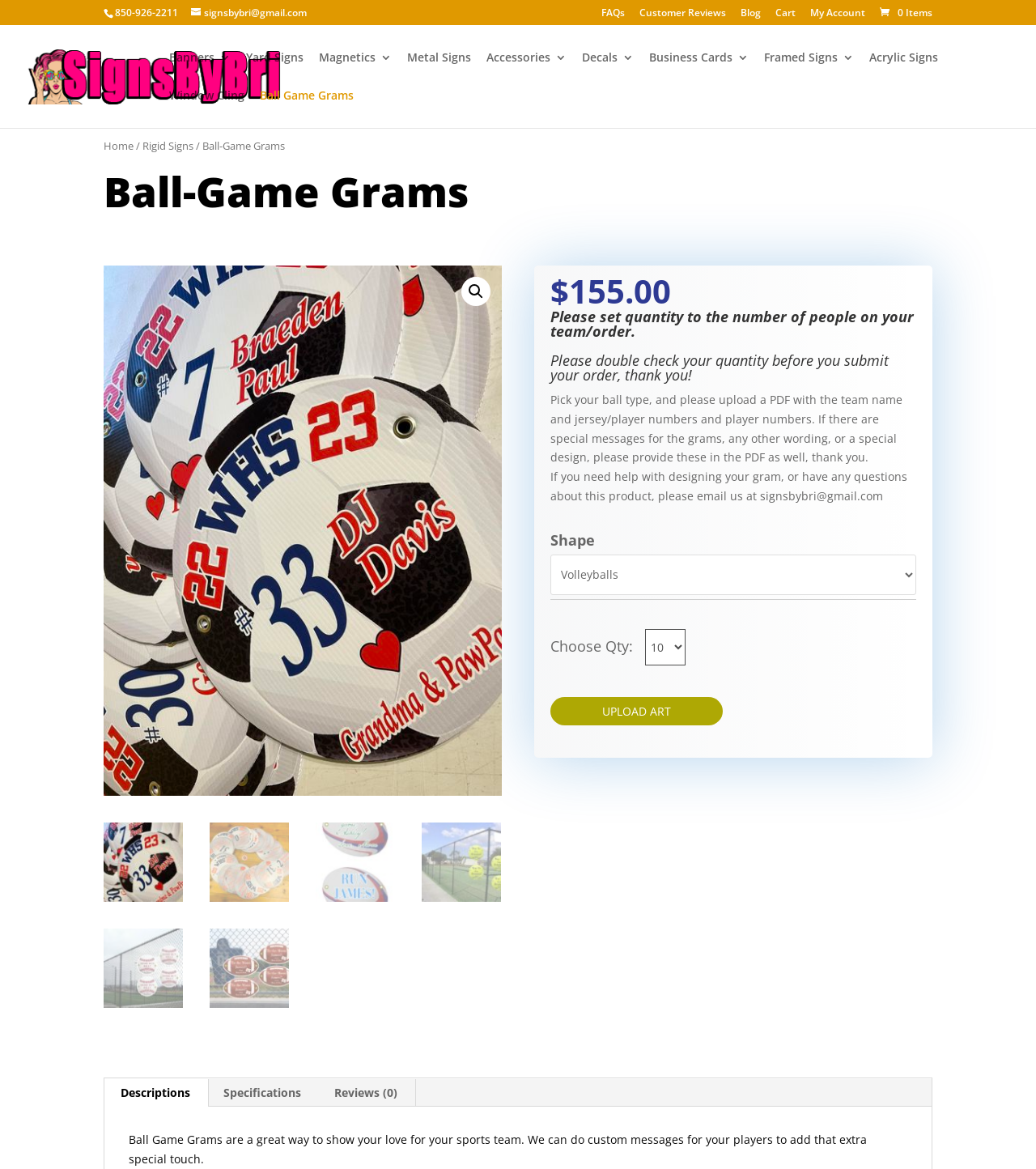What is the purpose of the Ball Game Grams product? Refer to the image and provide a one-word or short phrase answer.

To show love for sports team